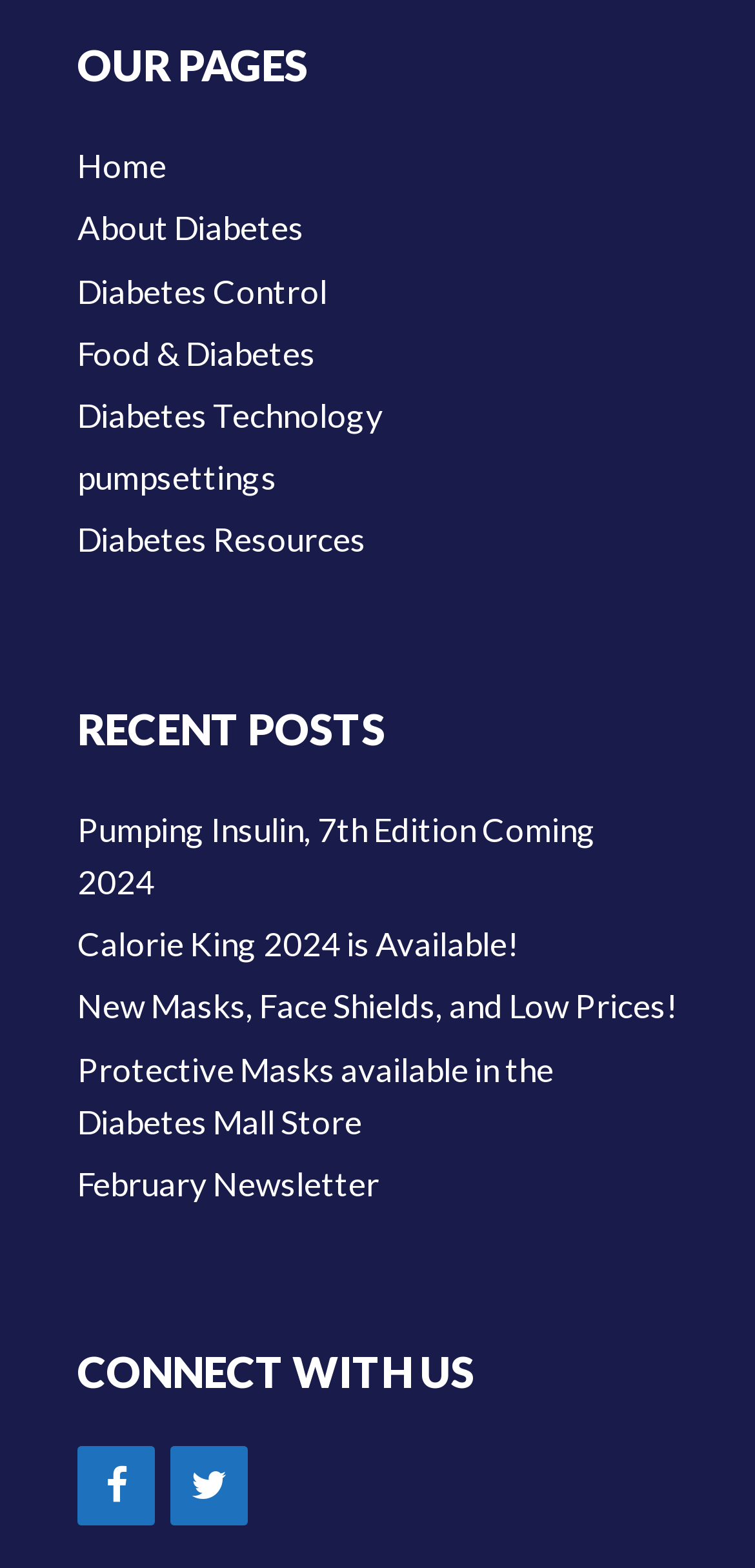Please determine the bounding box coordinates of the element's region to click in order to carry out the following instruction: "read about diabetes control". The coordinates should be four float numbers between 0 and 1, i.e., [left, top, right, bottom].

[0.103, 0.172, 0.433, 0.198]